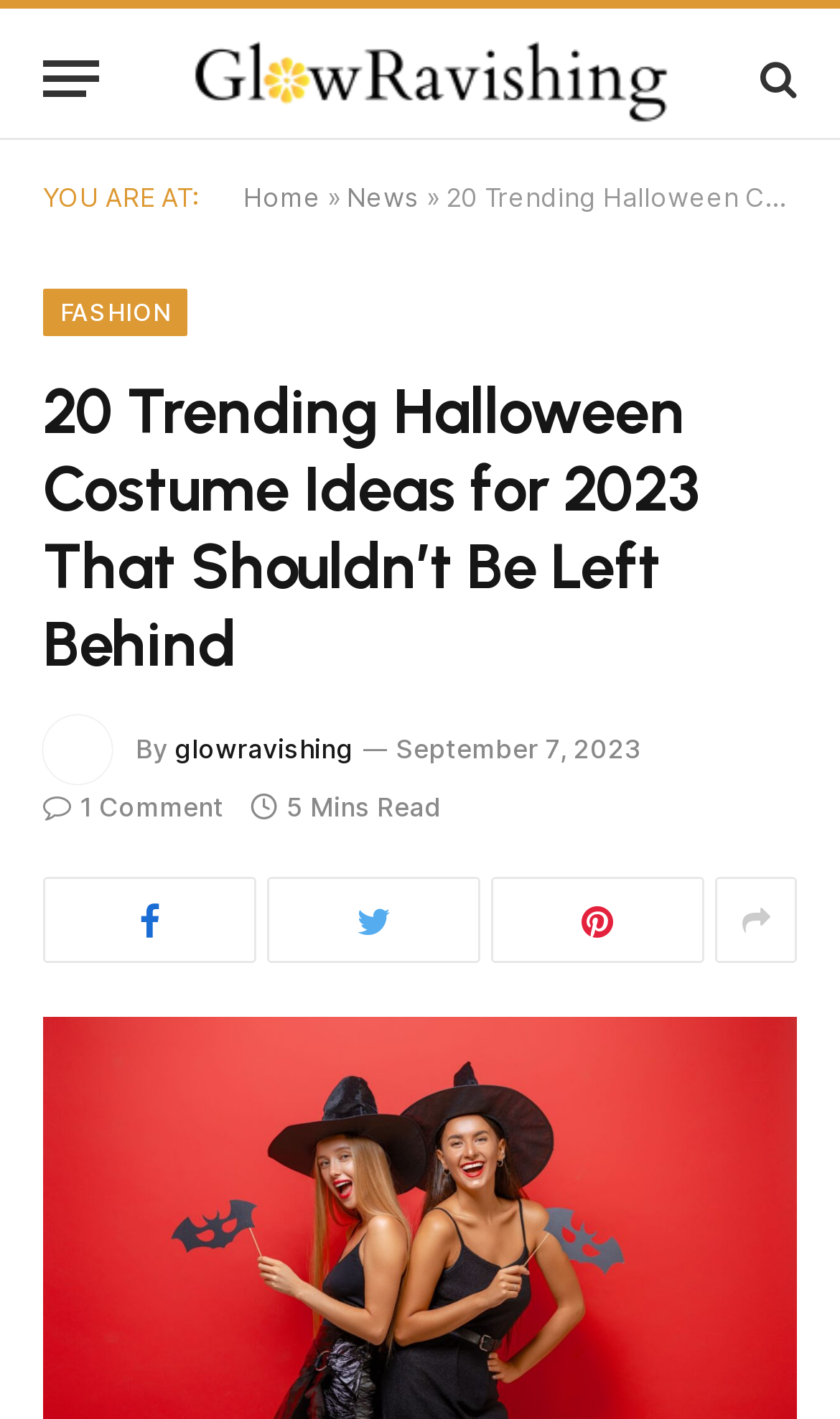Find the bounding box coordinates of the element you need to click on to perform this action: 'Visit Facebook'. The coordinates should be represented by four float values between 0 and 1, in the format [left, top, right, bottom].

None